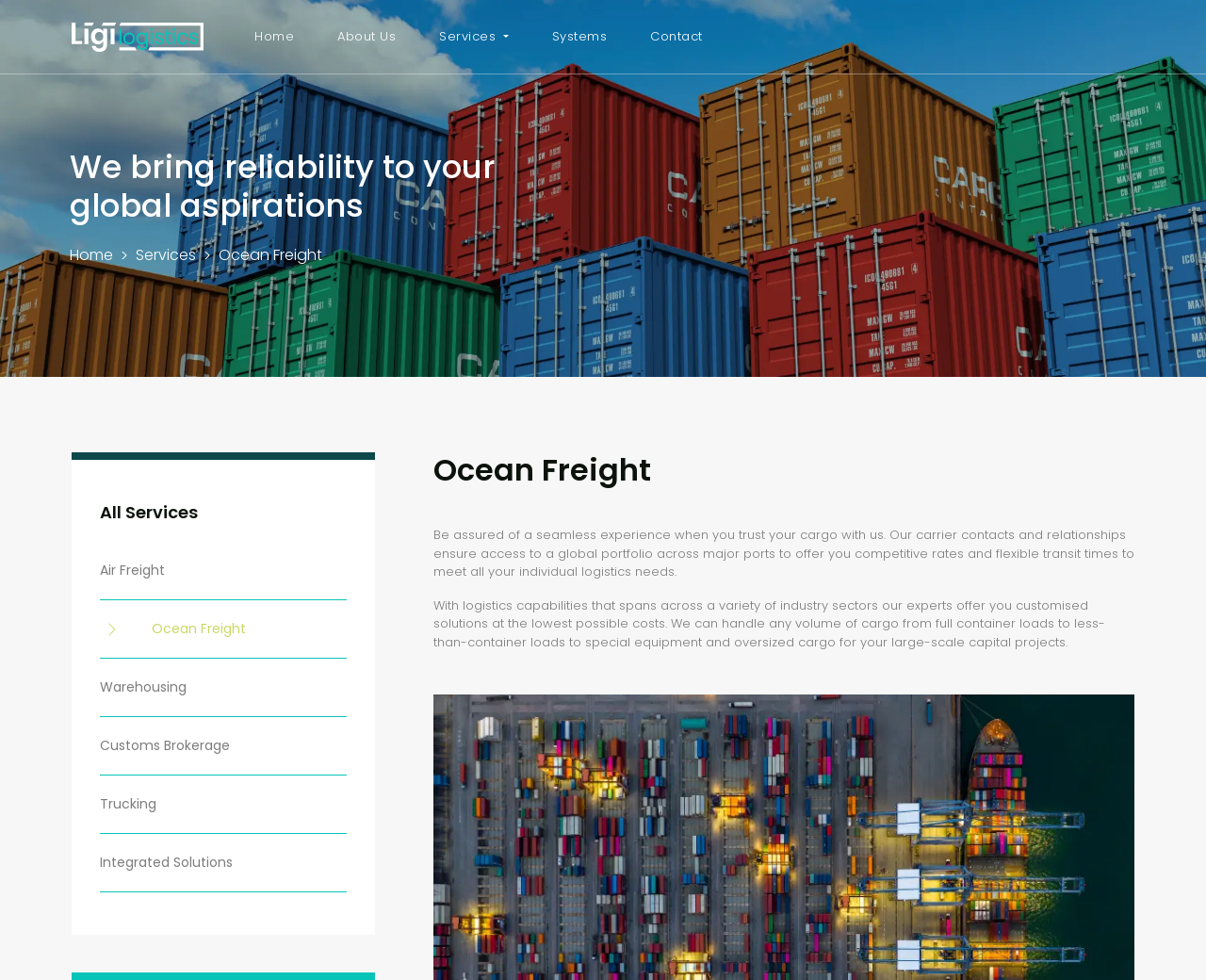Please specify the bounding box coordinates of the clickable section necessary to execute the following command: "Click the Services button".

[0.358, 0.02, 0.428, 0.054]